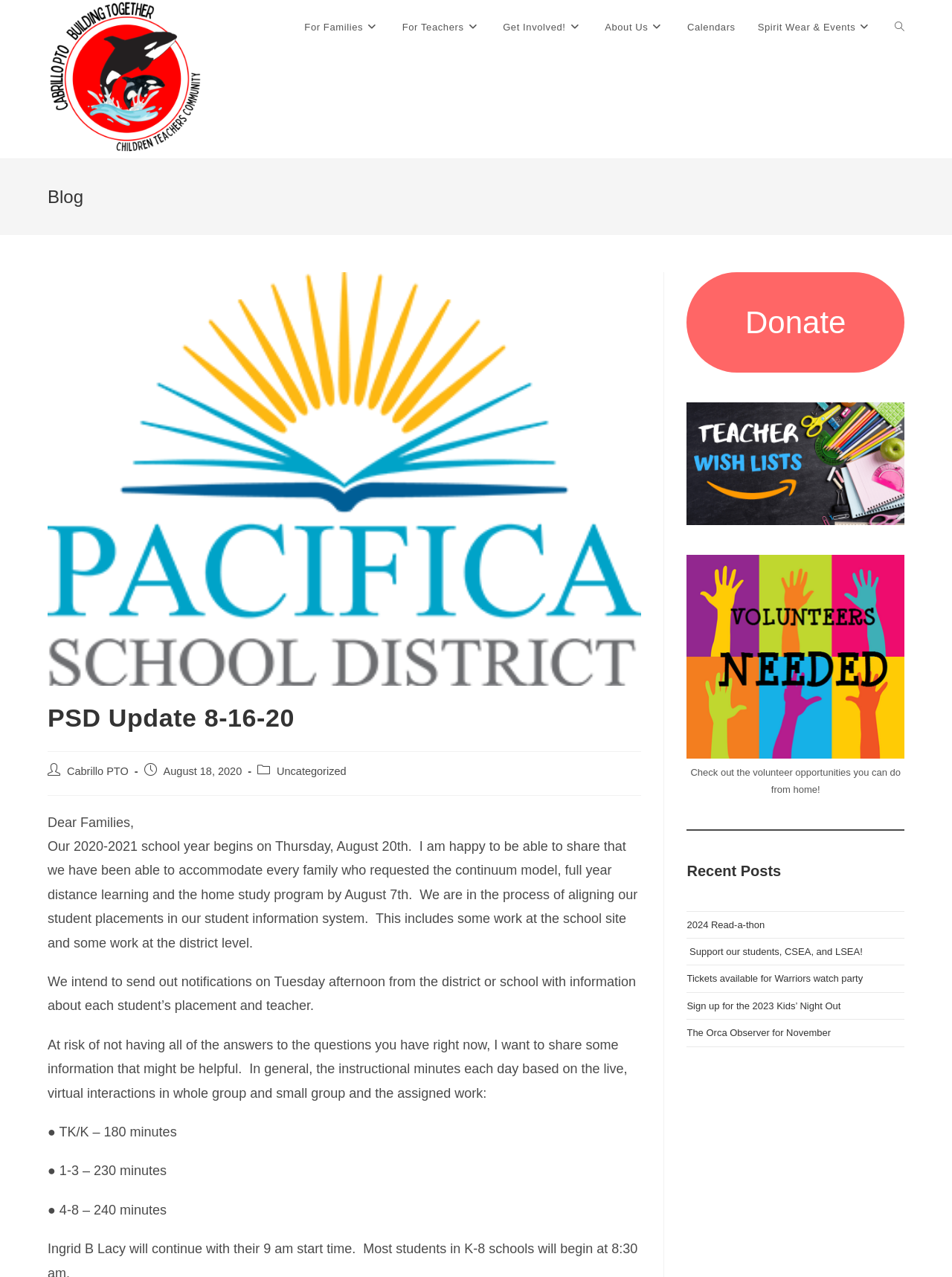Summarize the webpage with intricate details.

The webpage is about the Cabrillo Parent-Teacher Organization, with a focus on a specific update dated August 16, 2020. At the top, there is a logo image of the organization, accompanied by a link to the organization's name. Below this, there are six main navigation links: "For Families", "For Teachers", "Get Involved!", "About Us", "Calendars", and "Spirit Wear & Events", followed by a search toggle link.

The main content area is divided into two sections. On the left, there is a blog post titled "PSD Update 8-16-20" with an image above it. The post begins with a greeting to families and discusses the start of the 2020-2021 school year, including information about student placements and teacher assignments. The post also provides details about the instructional minutes for each grade level.

On the right, there is a sidebar with several sections. At the top, there is a "Donate" link, followed by two figures with links, and a separator line. Below this, there is a "Recent Posts" section with five links to different articles, including "2024 Read-a-thon", "Support our students, CSEA, and LSEA!", "Tickets available for Warriors watch party", "Sign up for the 2023 Kids’ Night Out", and "The Orca Observer for November".